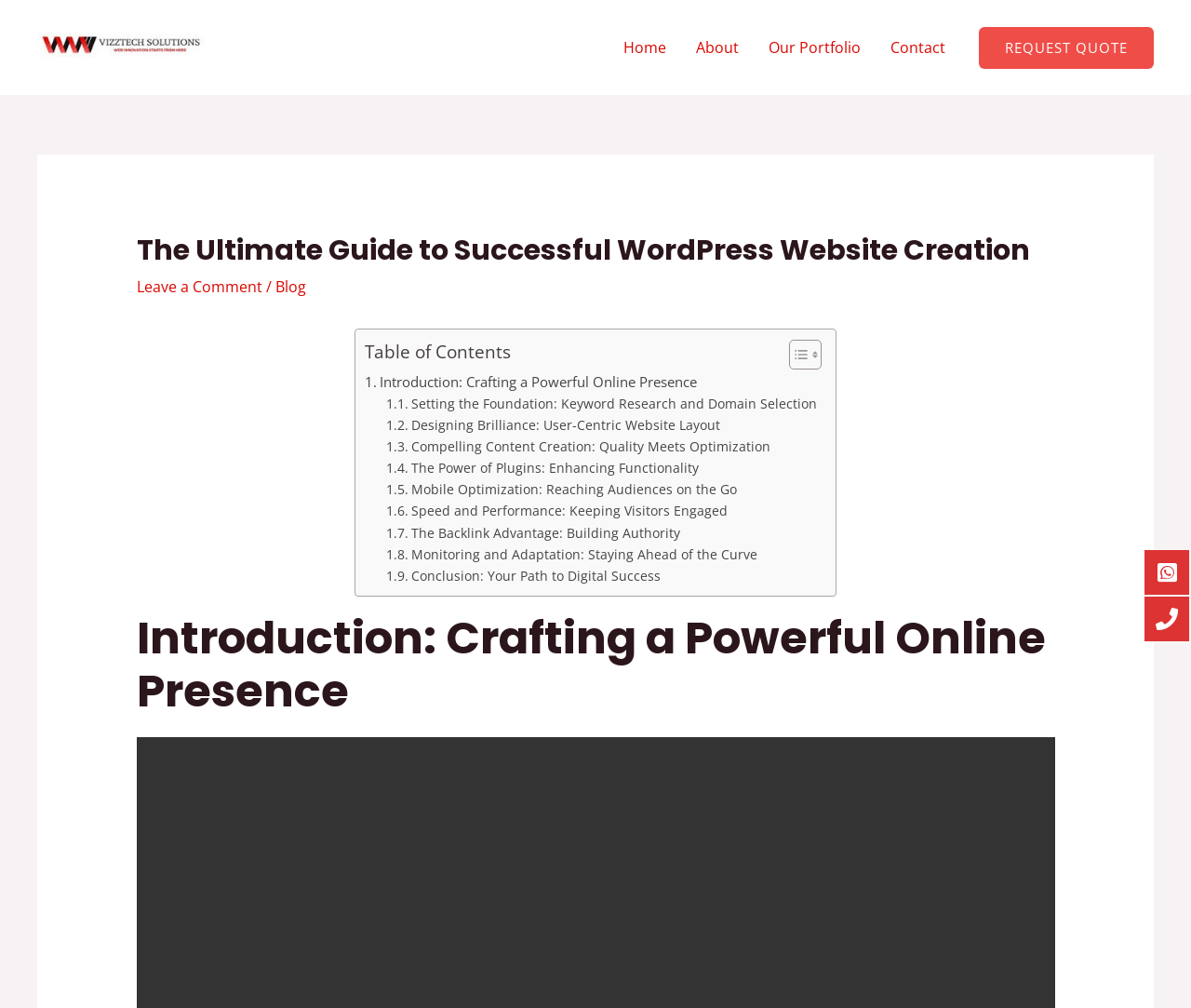Please locate the clickable area by providing the bounding box coordinates to follow this instruction: "visit the home page".

[0.511, 0.015, 0.572, 0.079]